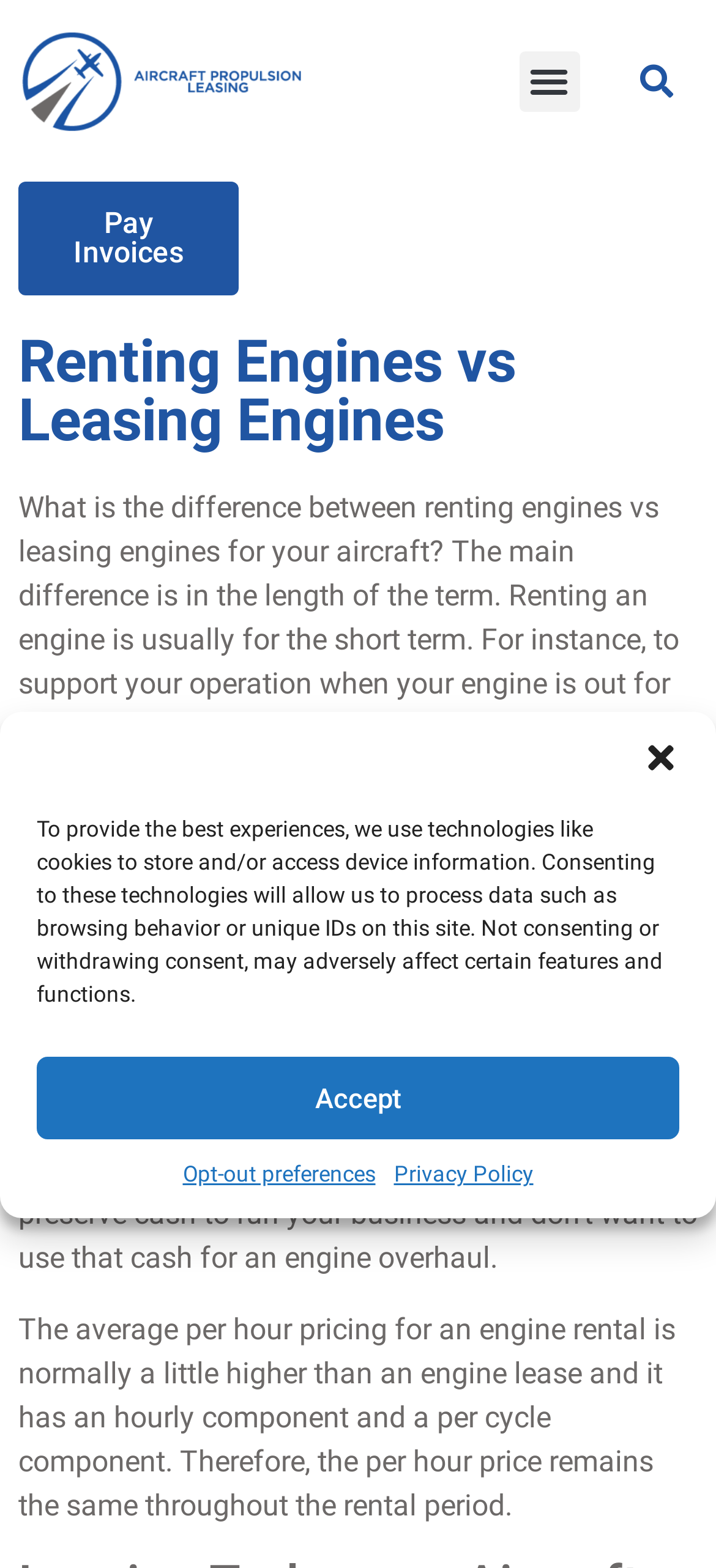What is the difference between renting and leasing engines?
Please analyze the image and answer the question with as much detail as possible.

The main difference between renting engines vs leasing engines for your aircraft is in the length of the term. Renting an engine is usually for the short term, while leasing an engine is for a longer period.